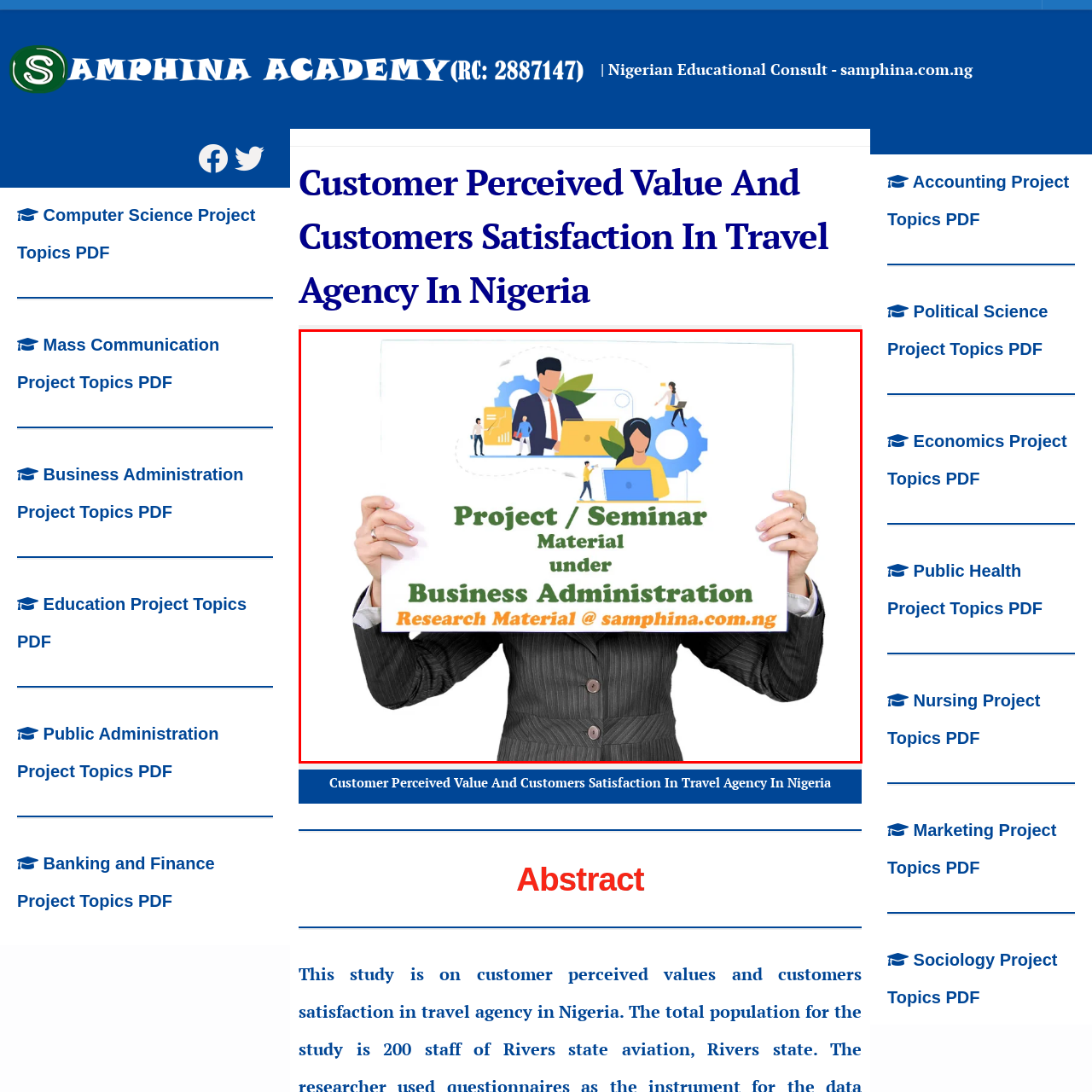Examine the image indicated by the red box and respond with a single word or phrase to the following question:
What is the theme of the graphic in the background?

Business and administration